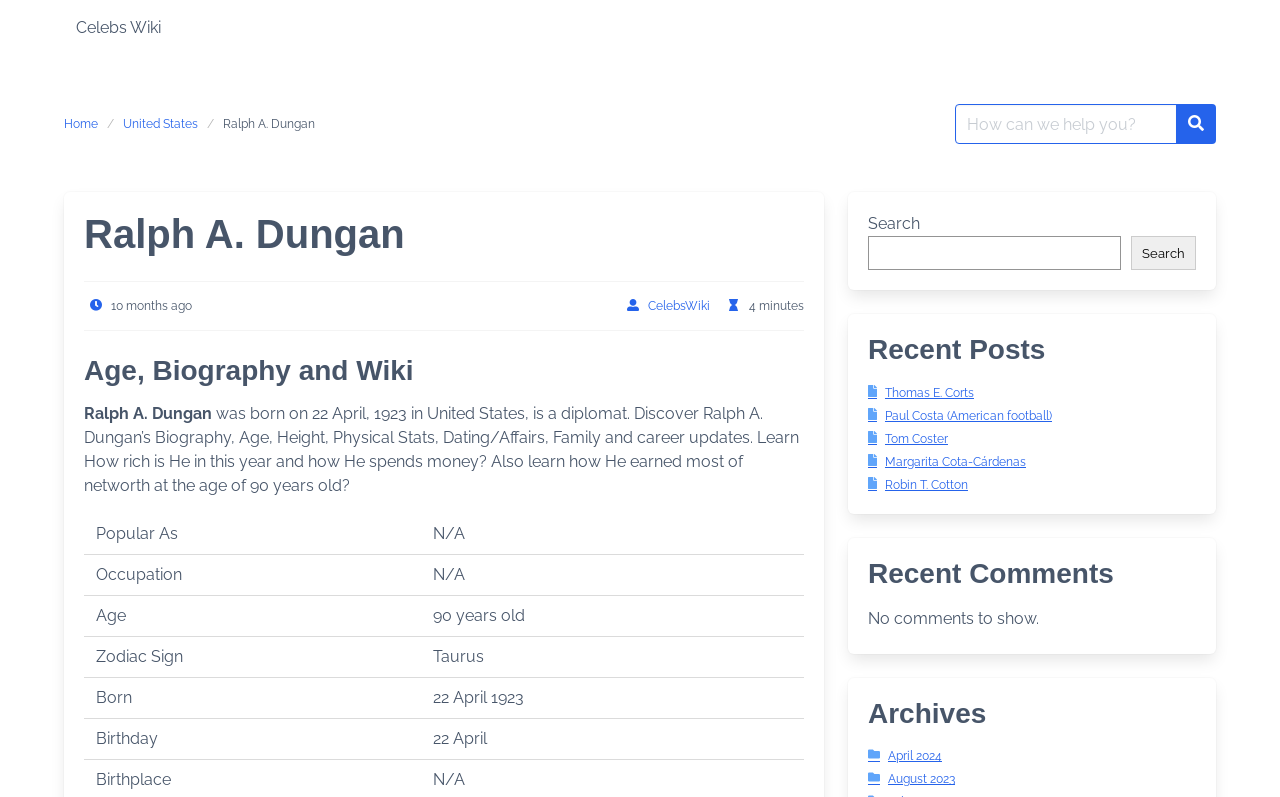From the element description Robin T. Cotton, predict the bounding box coordinates of the UI element. The coordinates must be specified in the format (top-left x, top-left y, bottom-right x, bottom-right y) and should be within the 0 to 1 range.

[0.678, 0.599, 0.756, 0.617]